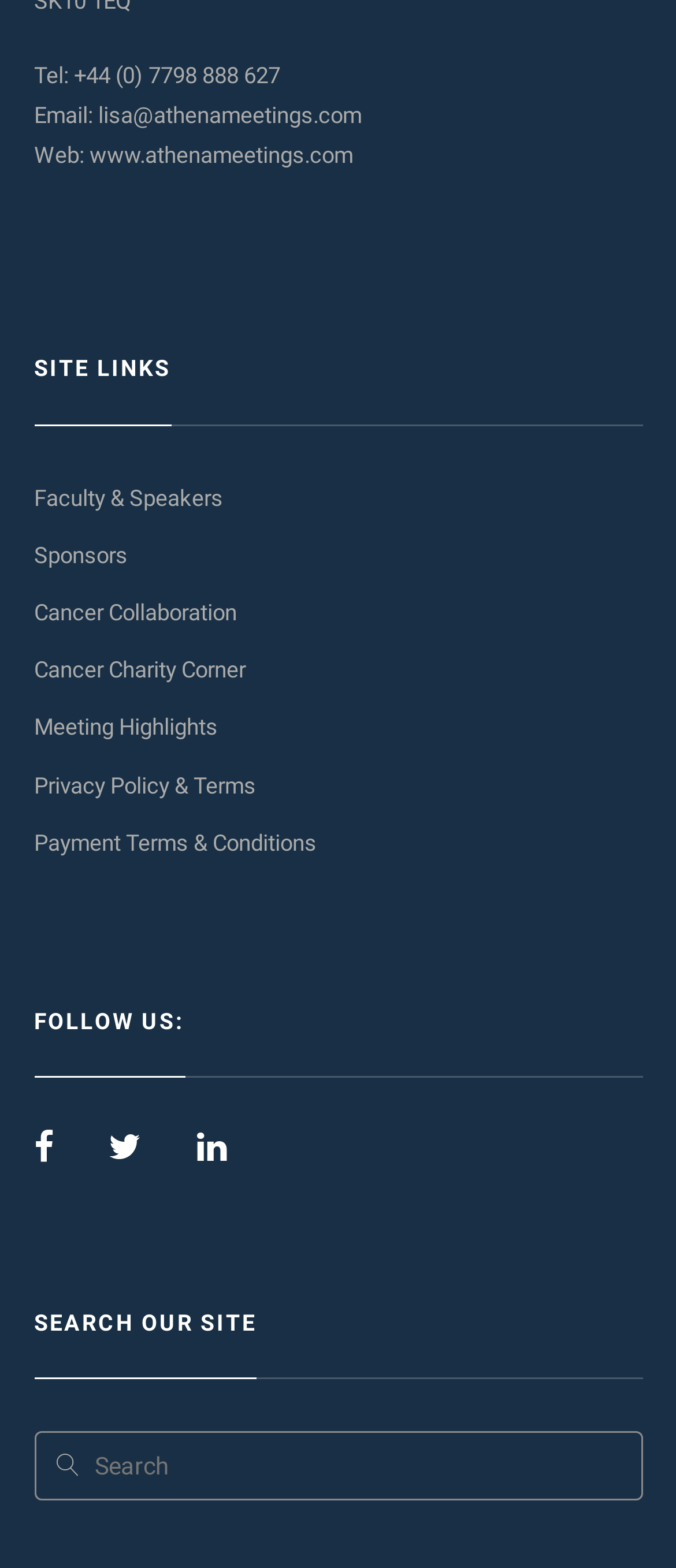Using the information in the image, could you please answer the following question in detail:
How many social media links are available?

The social media links can be found under the 'FOLLOW US:' heading. There are three links, represented by icons, which are Facebook, Twitter, and LinkedIn.